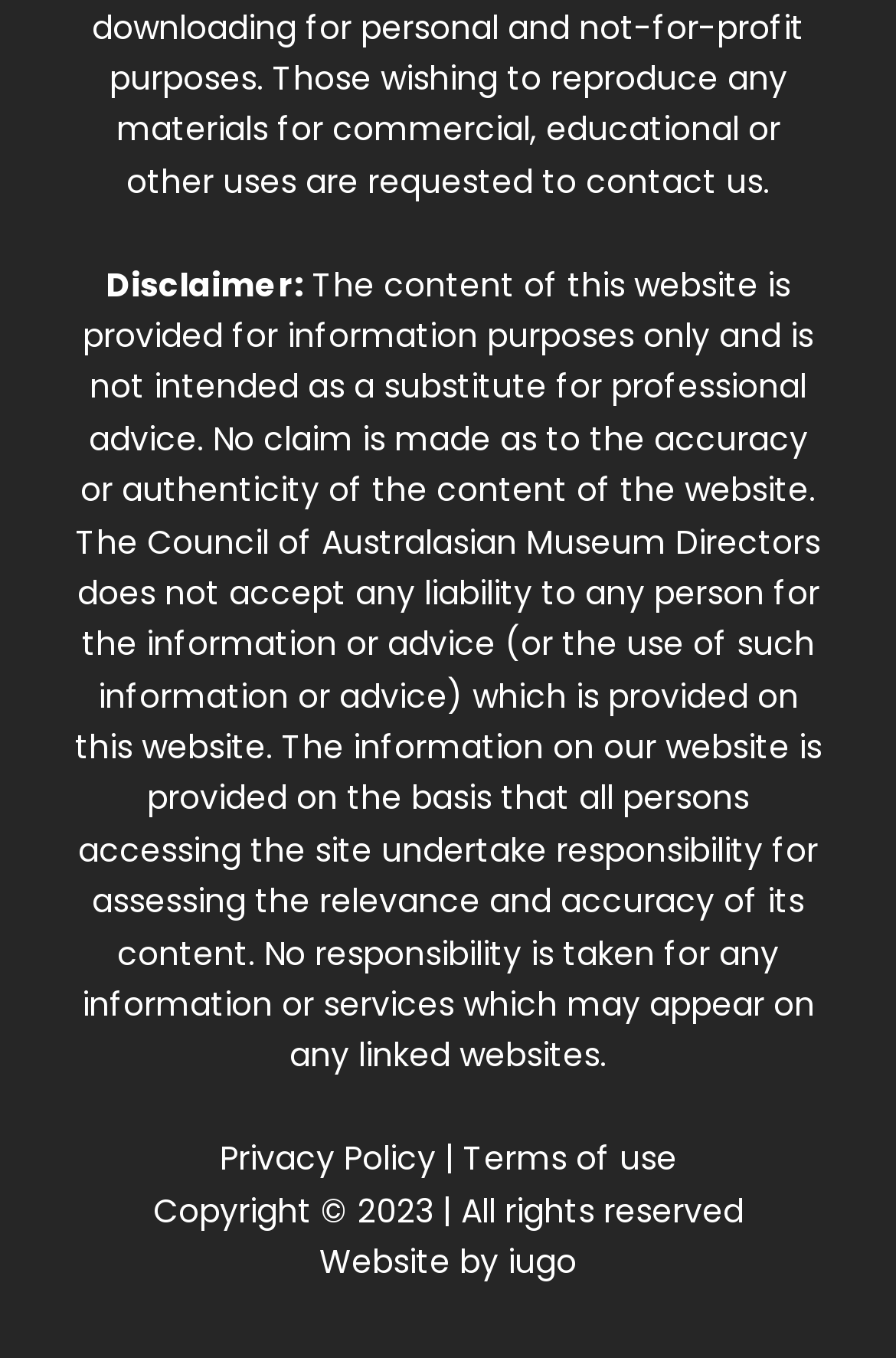Determine the bounding box coordinates for the UI element described. Format the coordinates as (top-left x, top-left y, bottom-right x, bottom-right y) and ensure all values are between 0 and 1. Element description: iugo

[0.567, 0.912, 0.644, 0.946]